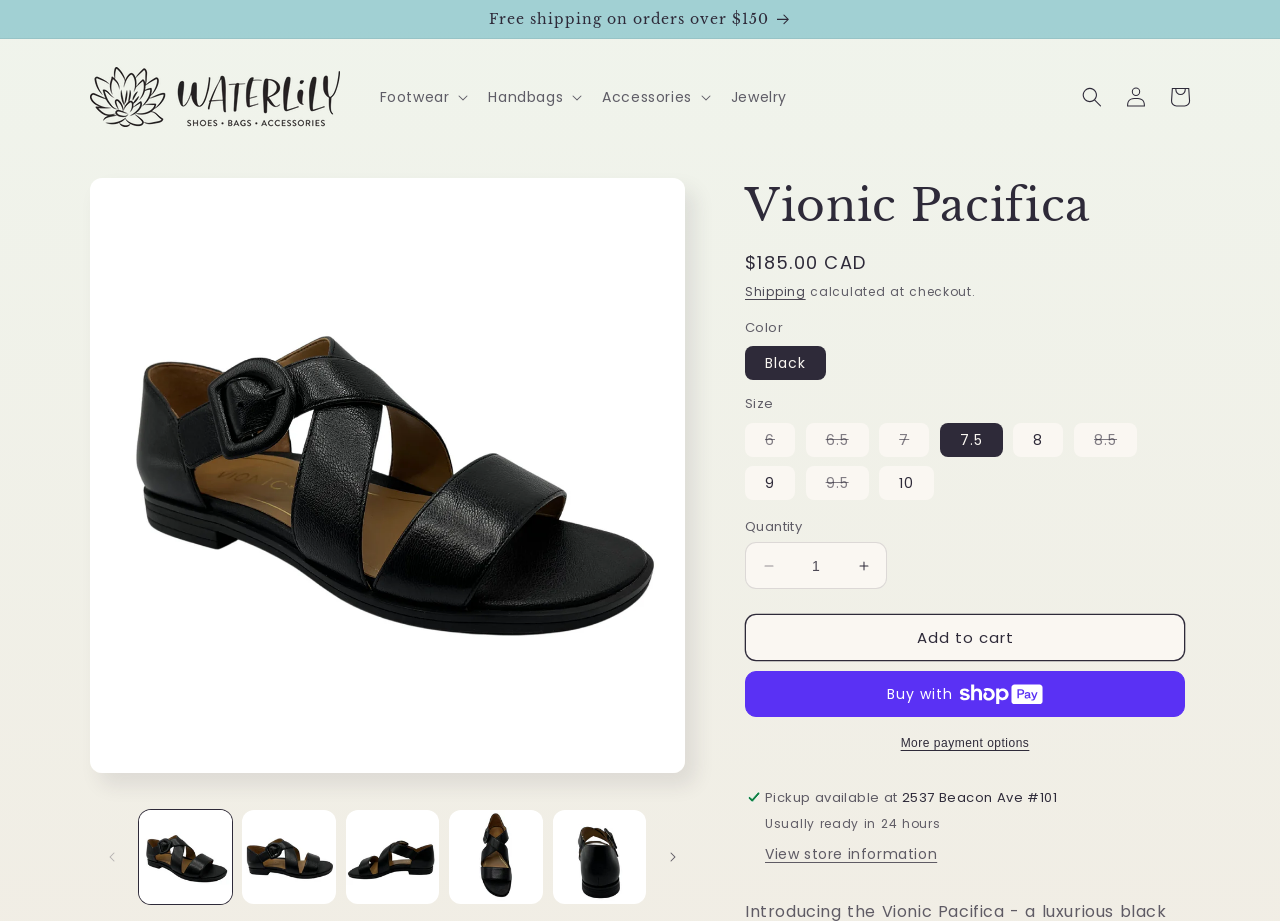Identify the bounding box of the UI component described as: "Footwear".

[0.287, 0.082, 0.372, 0.128]